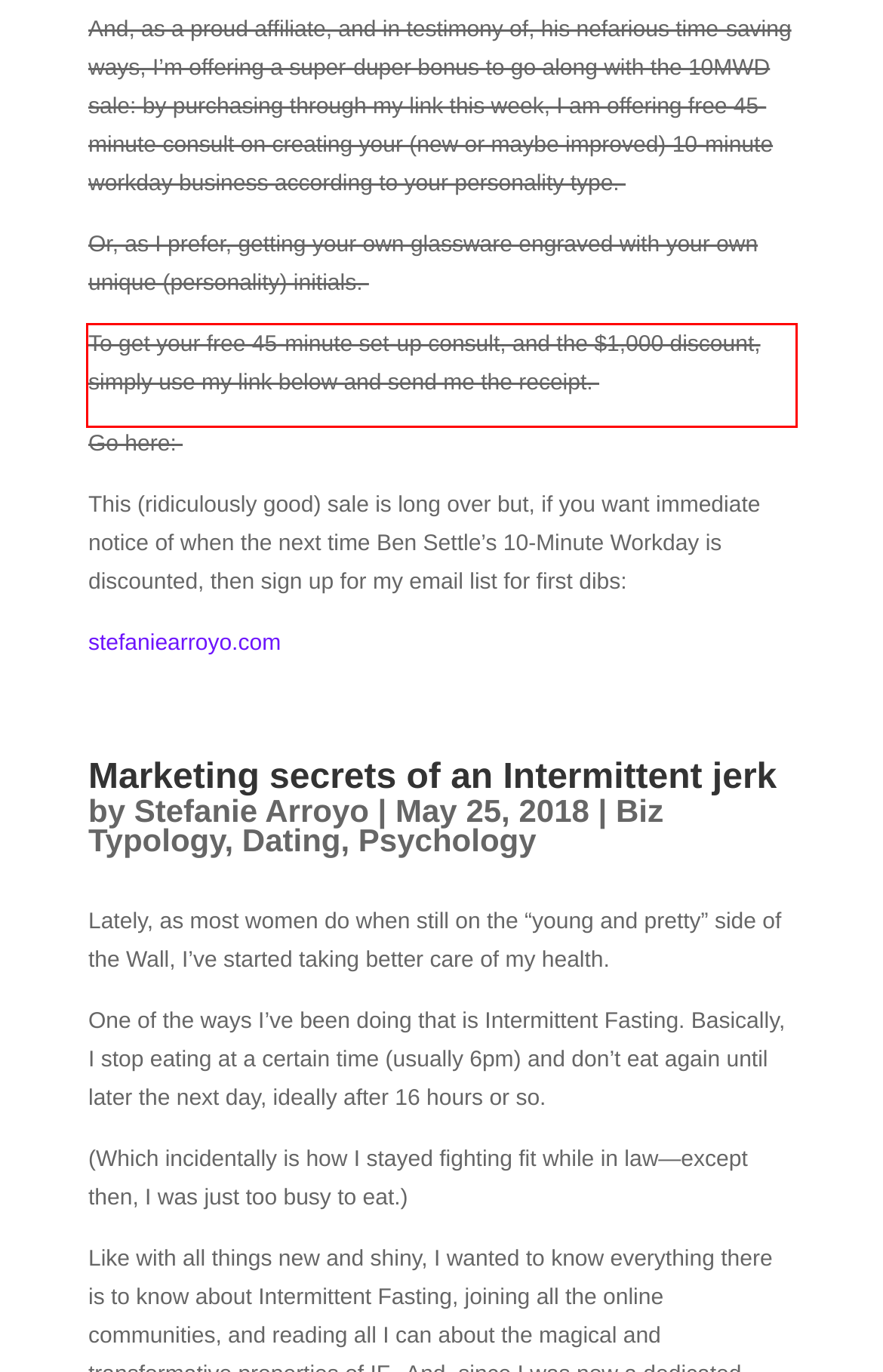Within the provided webpage screenshot, find the red rectangle bounding box and perform OCR to obtain the text content.

To get your free 45-minute set-up consult, and the $1,000 discount, simply use my link below and send me the receipt.